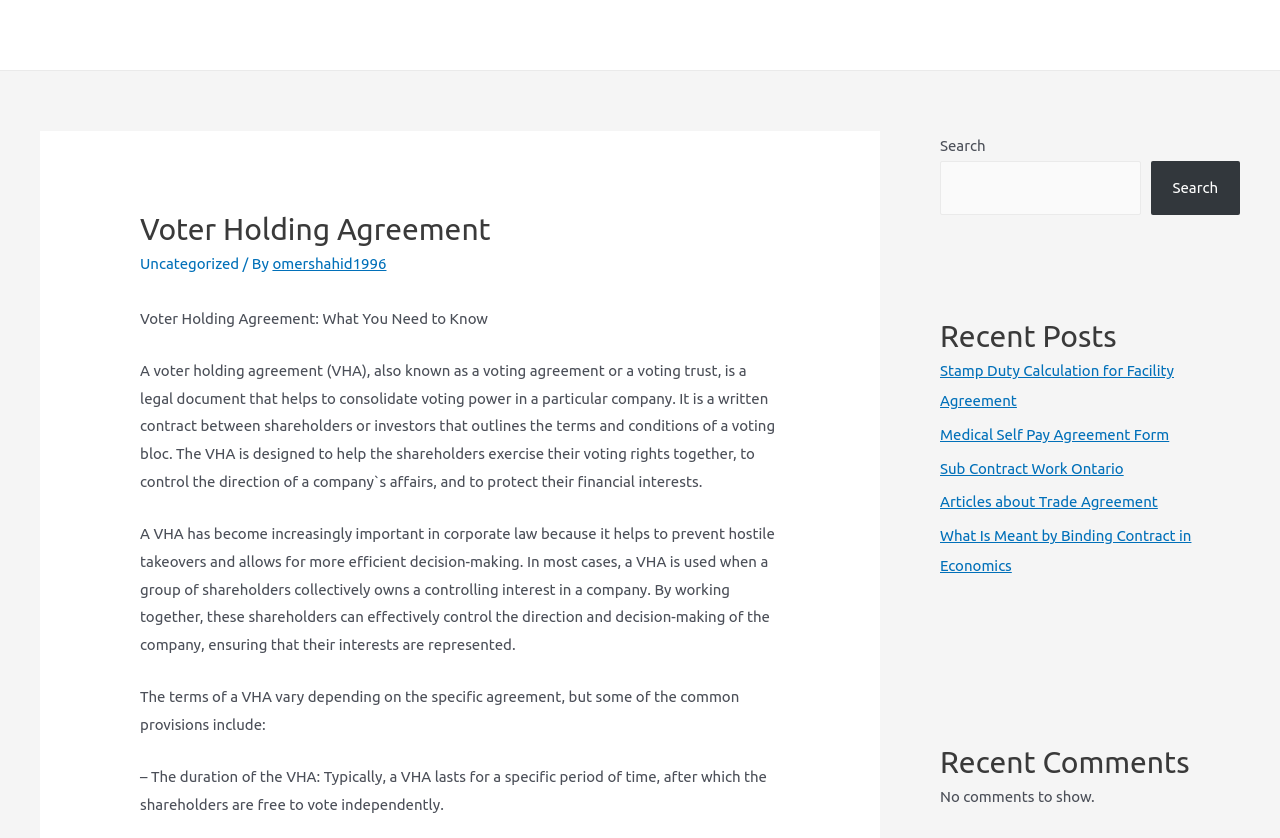Based on the description "Fabric & Leather Sofa Cleaning", find the bounding box of the specified UI element.

None